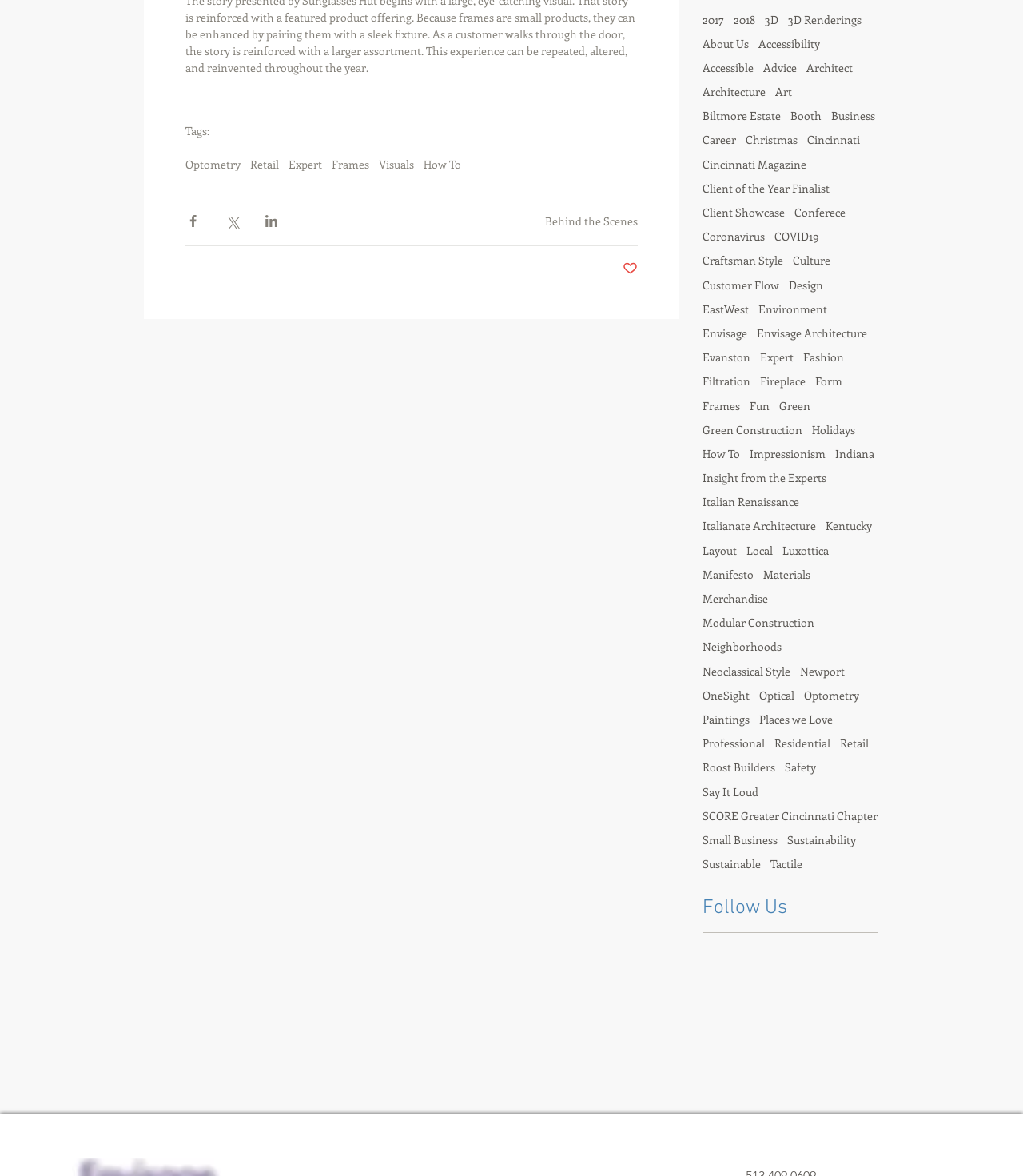How many tags are listed in the second navigation section?
Answer the question with as much detail as possible.

I counted the number of links listed in the second navigation section labeled 'tags' and found 50 links.